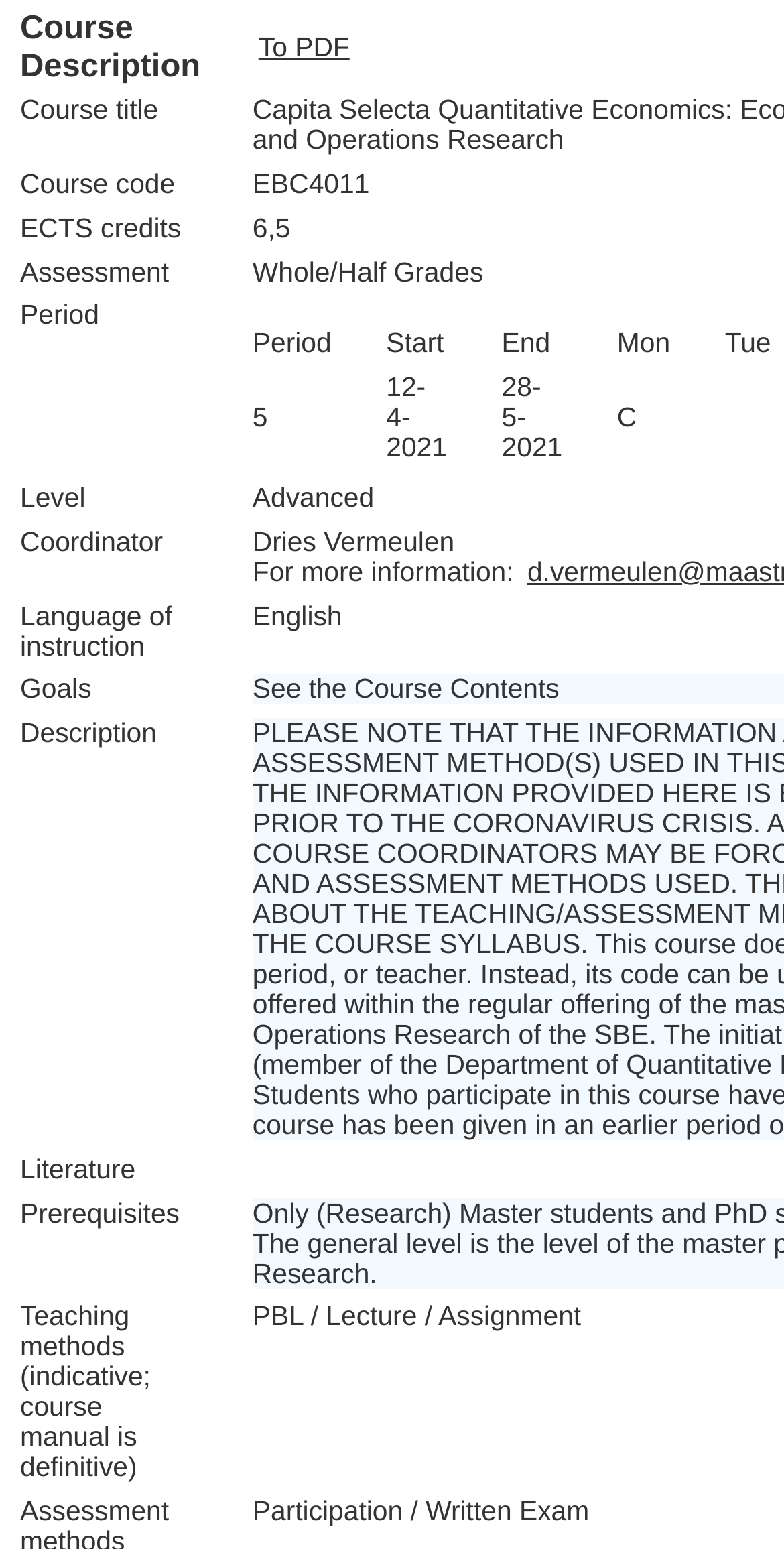Given the element description, predict the bounding box coordinates in the format (top-left x, top-left y, bottom-right x, bottom-right y), using floating point numbers between 0 and 1: To PDF

[0.322, 0.021, 0.454, 0.041]